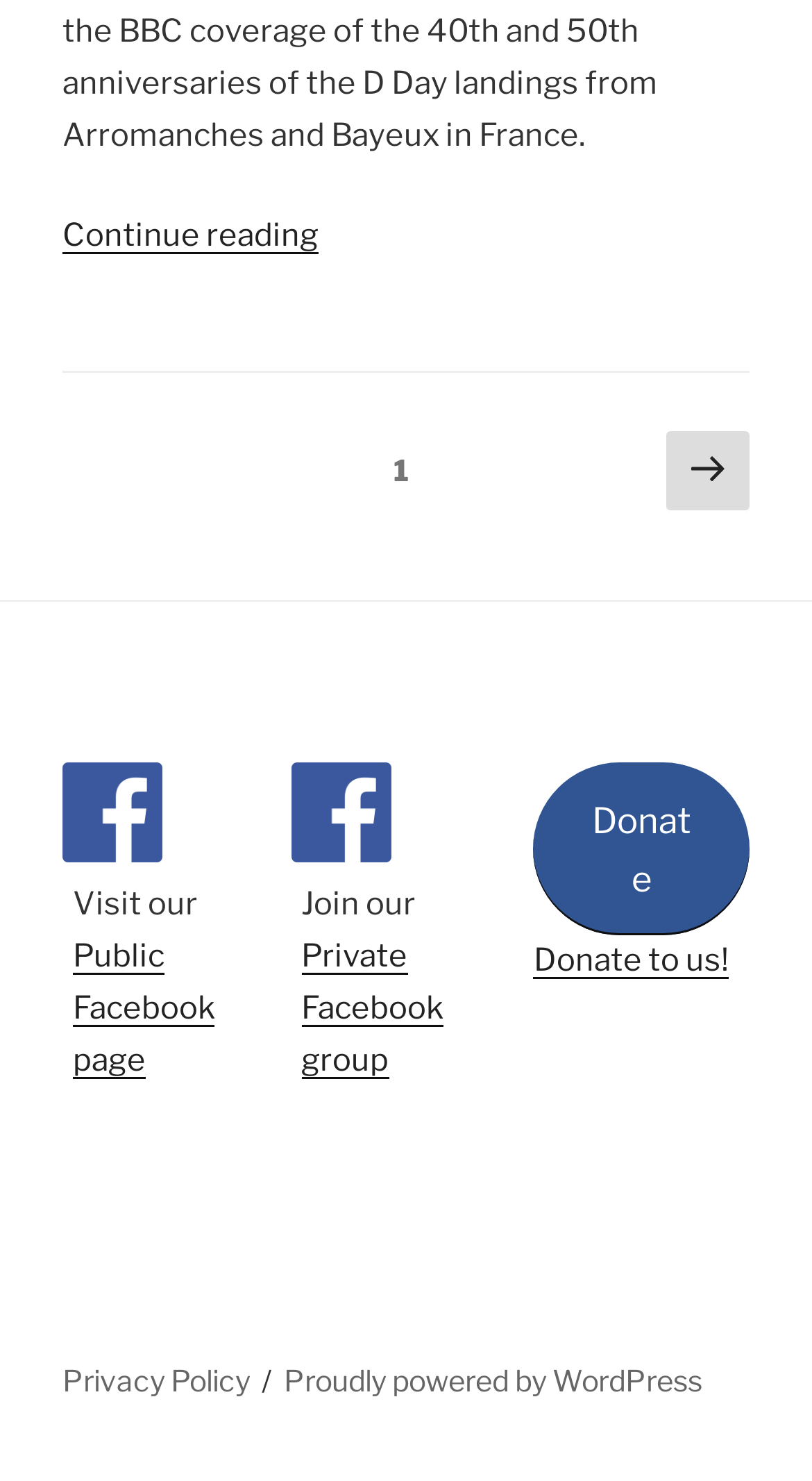What social media platform is represented by the icon?
Based on the screenshot, respond with a single word or phrase.

Facebook